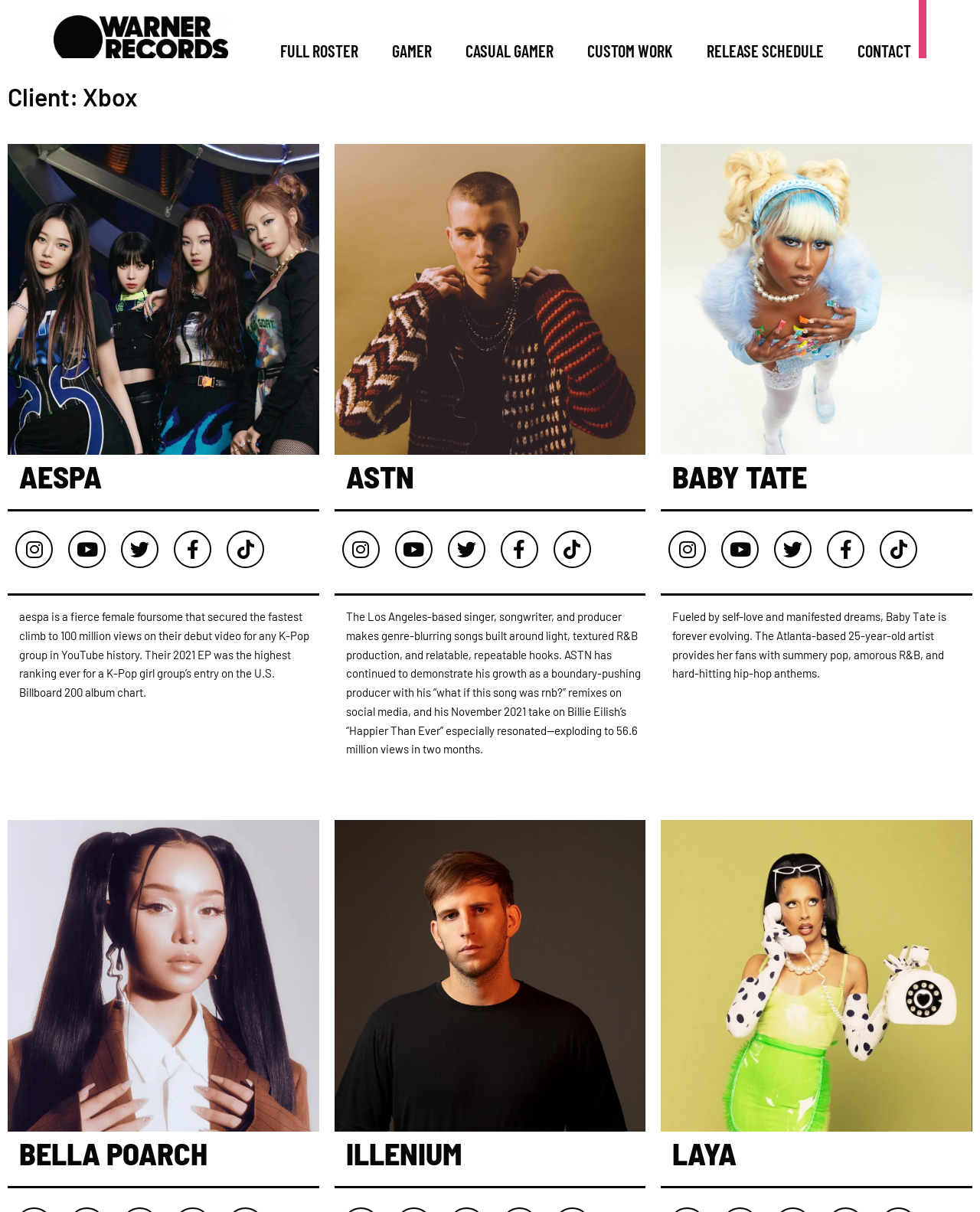Determine the bounding box coordinates for the region that must be clicked to execute the following instruction: "Check out Baby Tate".

[0.682, 0.438, 0.721, 0.469]